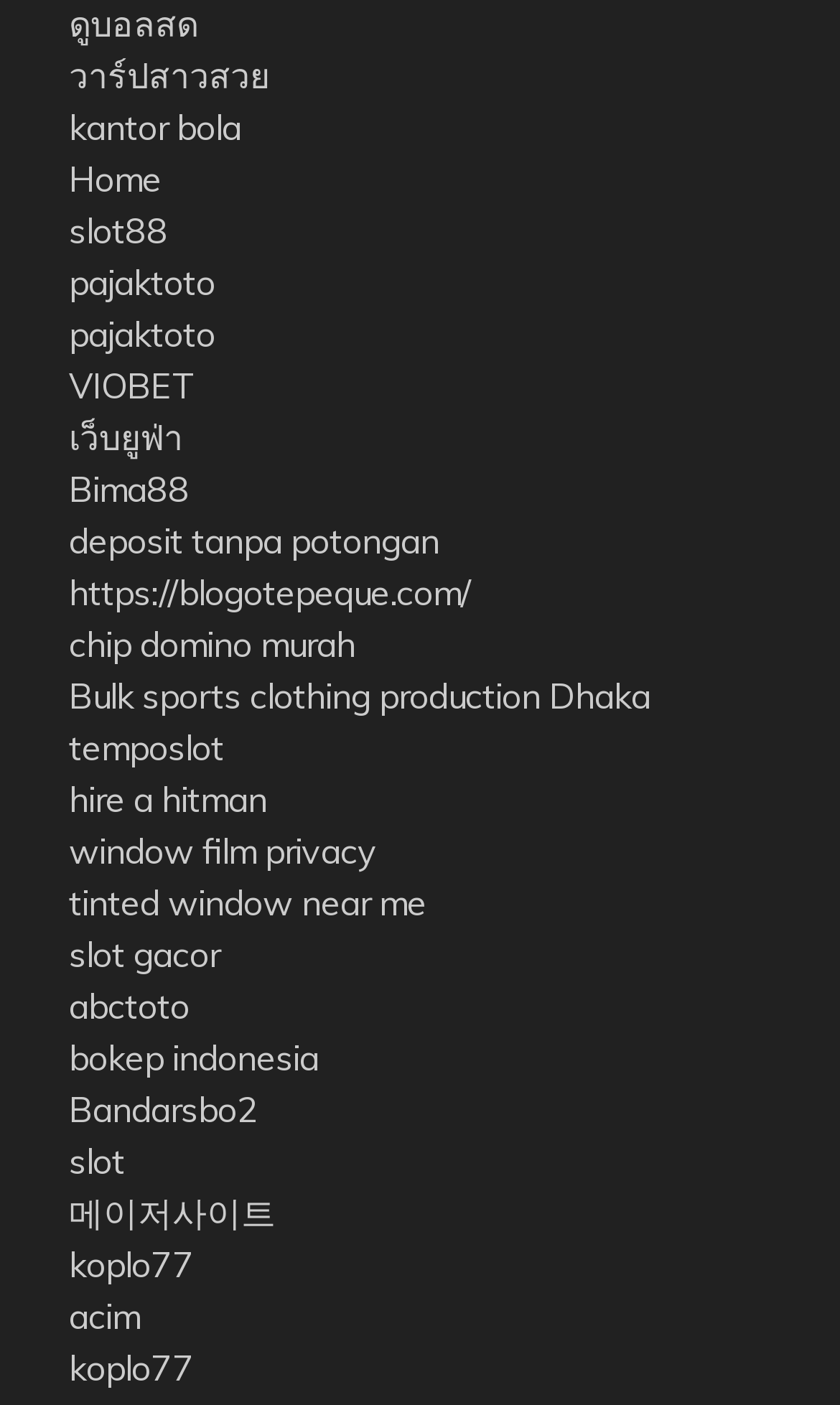Locate the bounding box coordinates of the region to be clicked to comply with the following instruction: "Visit เว็บยูฟ่า website". The coordinates must be four float numbers between 0 and 1, in the form [left, top, right, bottom].

[0.082, 0.295, 0.218, 0.326]